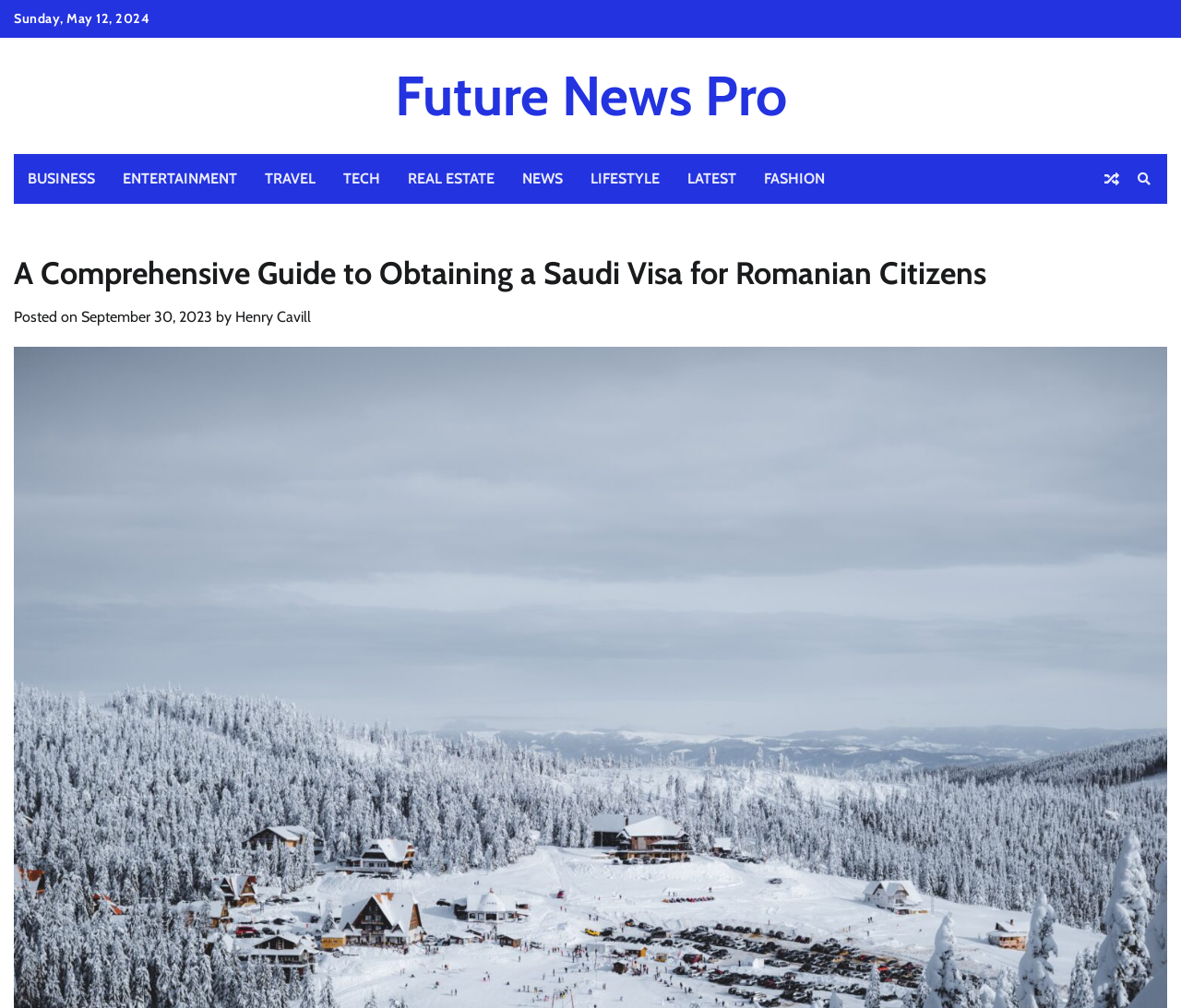Provide the bounding box coordinates of the HTML element this sentence describes: "Future News Pro".

[0.334, 0.062, 0.666, 0.128]